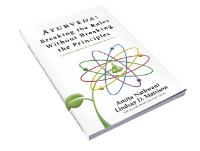Carefully examine the image and provide an in-depth answer to the question: What is the background color of the book cover?

According to the caption, the cover design features a clean, white background, which emphasizes the colorful atomic design symbolizing the integration of modern science and traditional Ayurvedic principles.